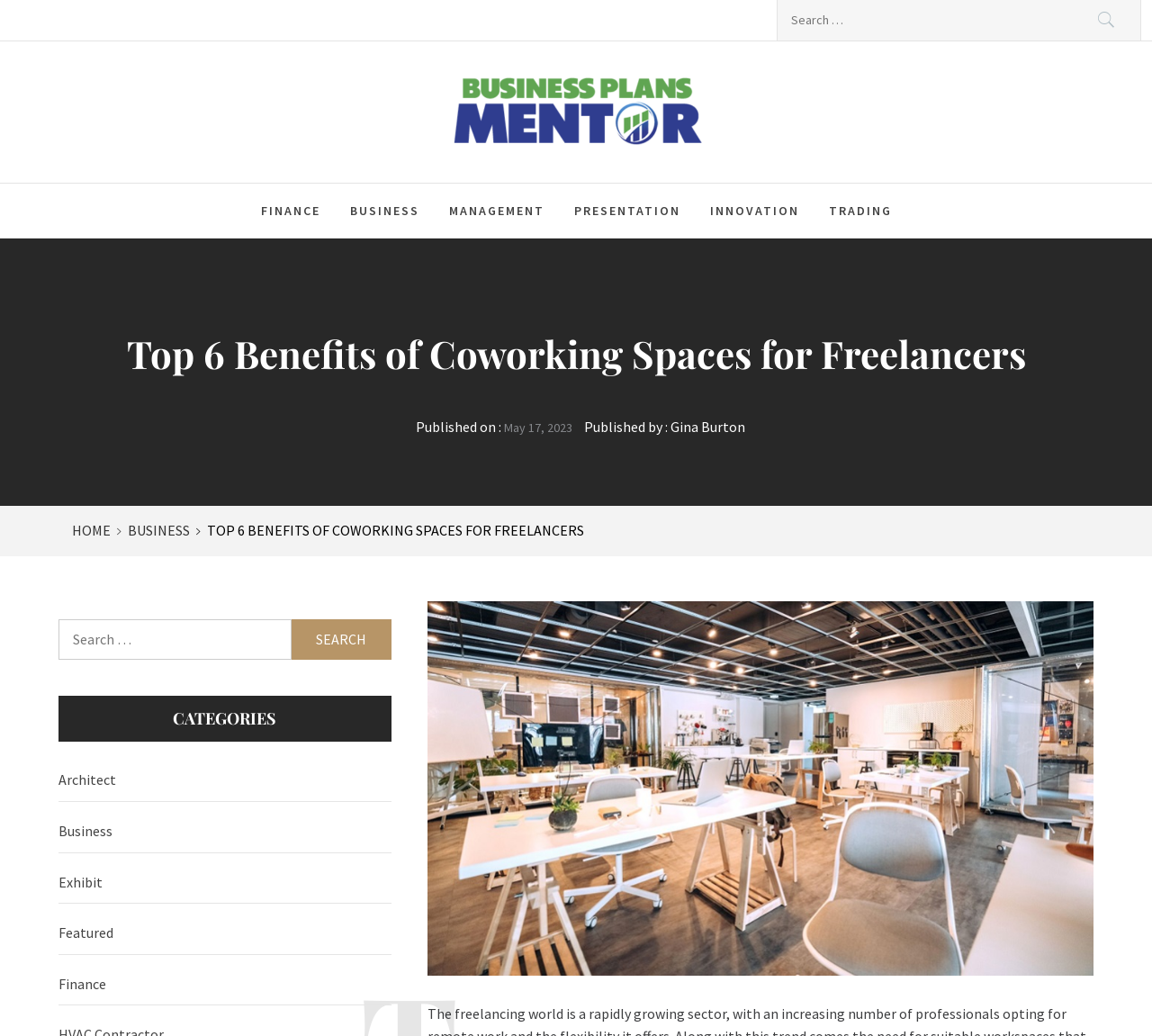Locate the bounding box coordinates of the element's region that should be clicked to carry out the following instruction: "Search for a specific keyword". The coordinates need to be four float numbers between 0 and 1, i.e., [left, top, right, bottom].

[0.051, 0.598, 0.253, 0.637]